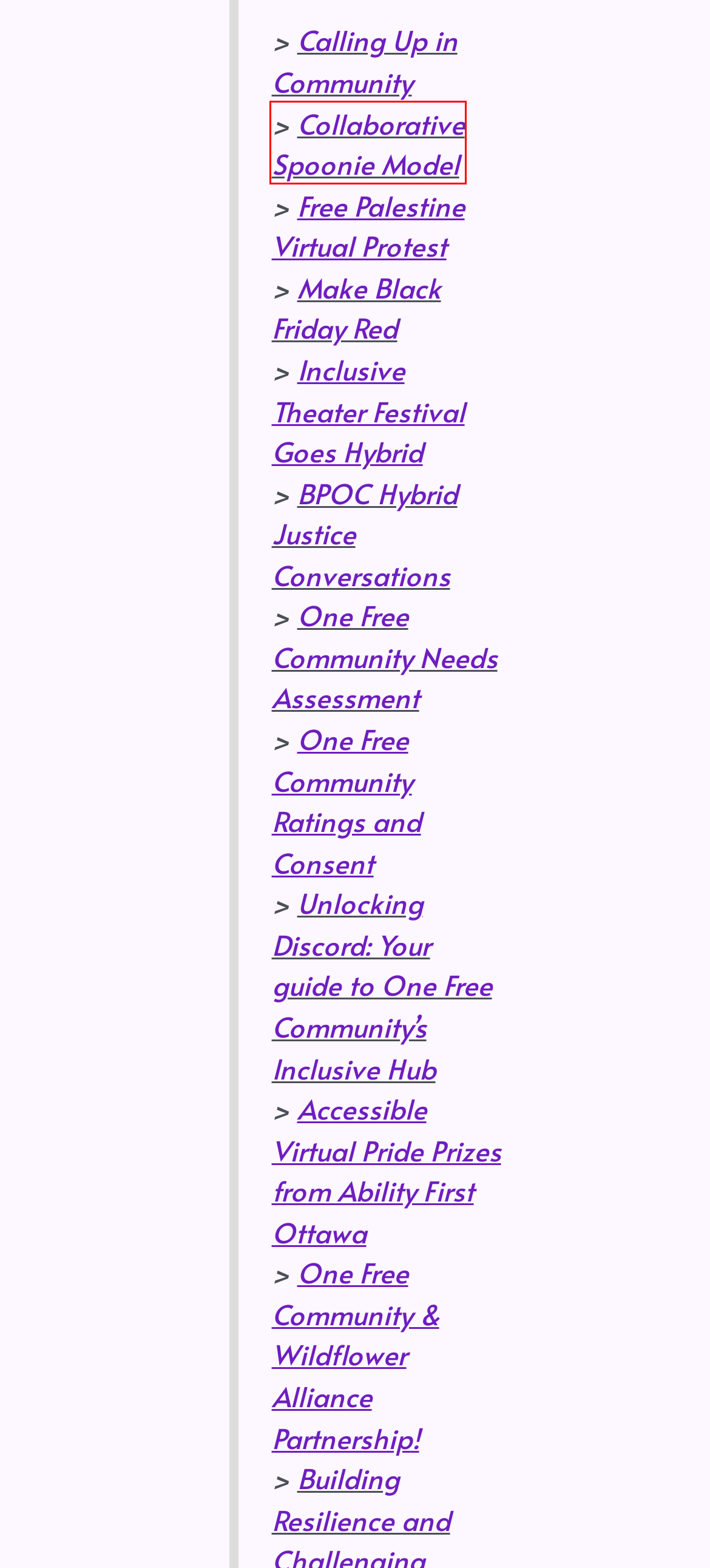You have been given a screenshot of a webpage, where a red bounding box surrounds a UI element. Identify the best matching webpage description for the page that loads after the element in the bounding box is clicked. Options include:
A. Calling Up in Community - Calling Up Justice!
B. Prizes from Ability First Ottawa for Accessible Virtual Pride 2023 - Calling Up Justice!
C. Building Resilience and Challenging Oppression through Collective Action - Calling Up Justice!
D. One Free Community Ratings and Consent - Calling Up Justice!
E. Hybrid Justice Conversations - Calling Up Justice!
F. Inclusive Theater Festival Goes Hybrid - Calling Up Justice!
G. Collaborative Spoonie Model - Calling Up Justice!
H. One Free Community Needs Assessment - Calling Up Justice!

G